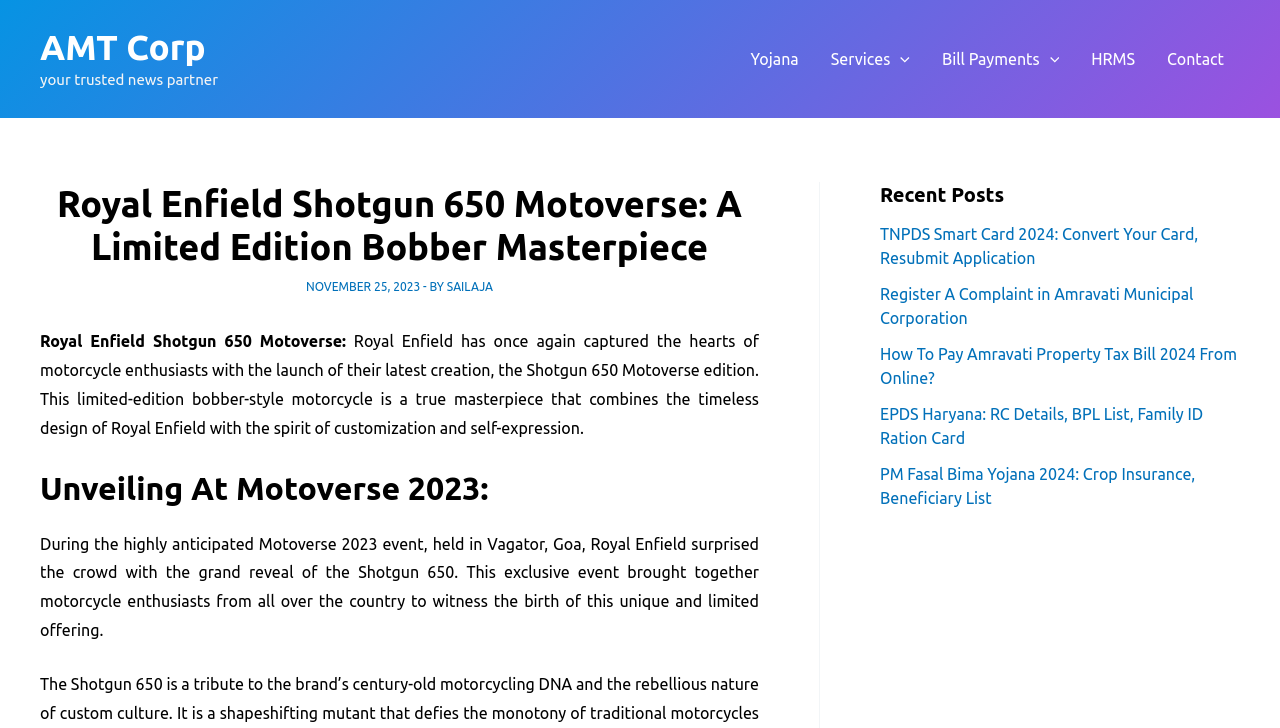Please indicate the bounding box coordinates for the clickable area to complete the following task: "Open 'Services Menu Toggle'". The coordinates should be specified as four float numbers between 0 and 1, i.e., [left, top, right, bottom].

[0.637, 0.019, 0.723, 0.143]